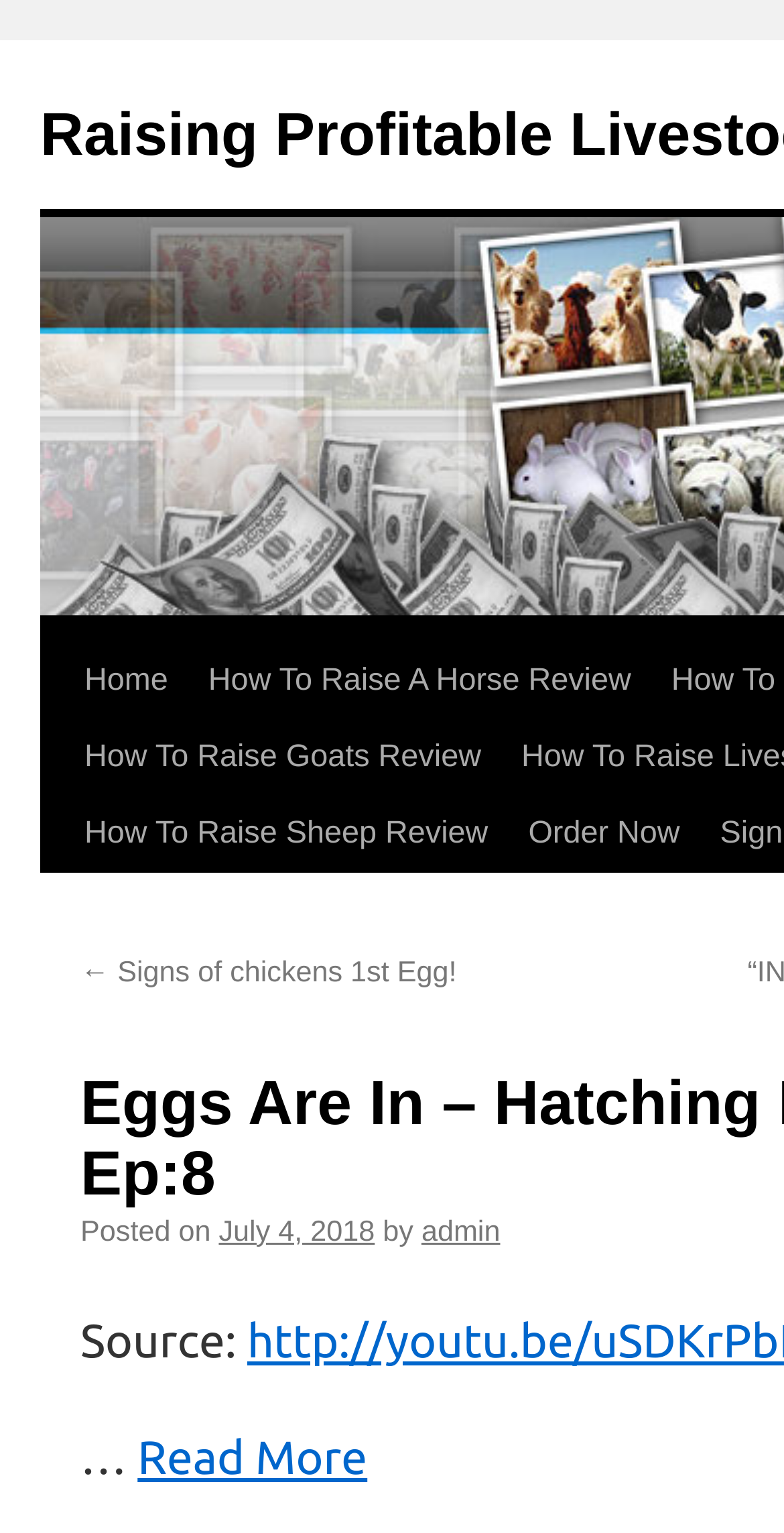Refer to the image and provide an in-depth answer to the question:
Who is the author of the post?

I found the author of the post by looking at the text 'by' followed by the link 'admin' which indicates the author's name.